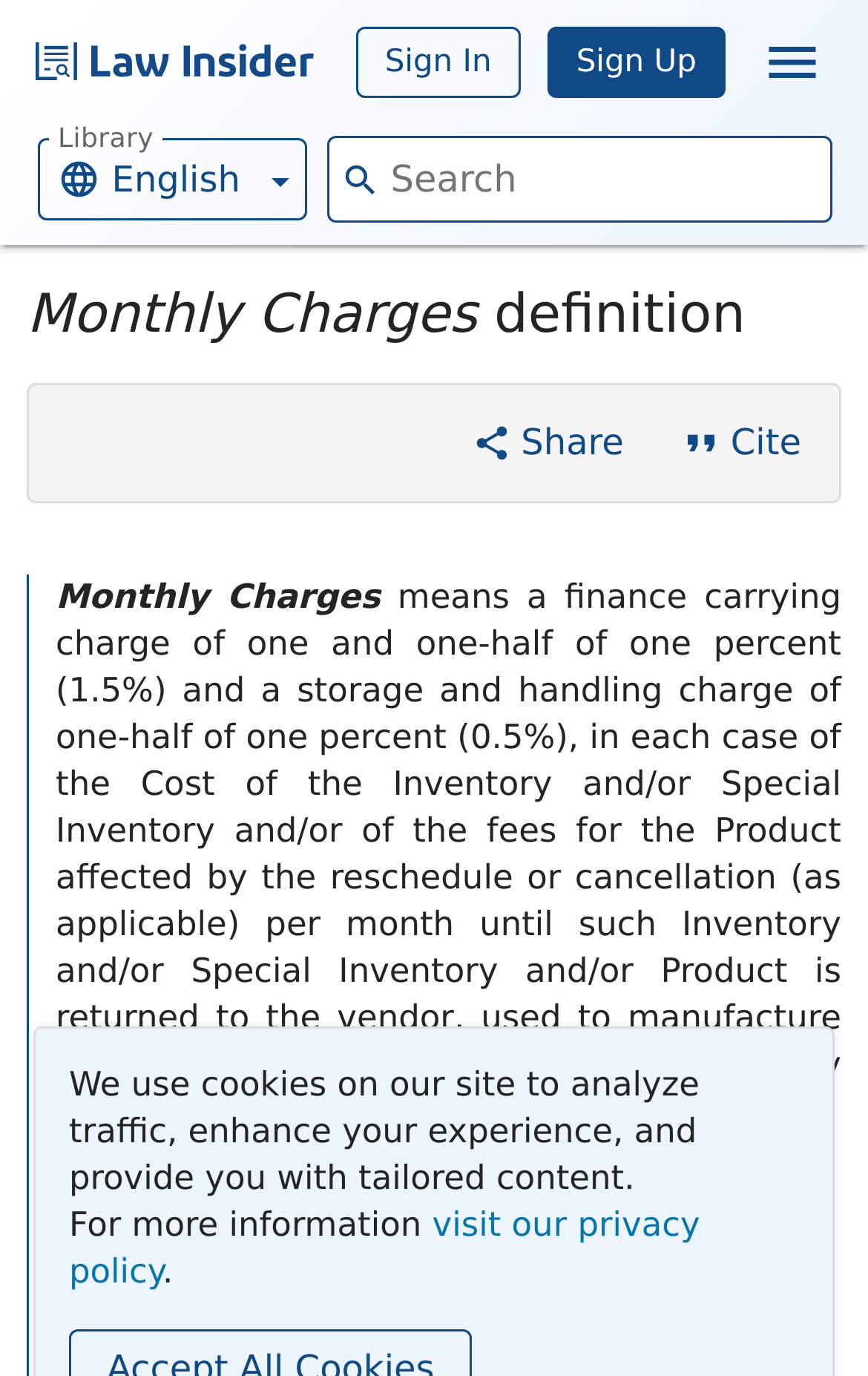Locate the bounding box of the UI element described in the following text: "affected by".

[0.064, 0.624, 0.285, 0.653]